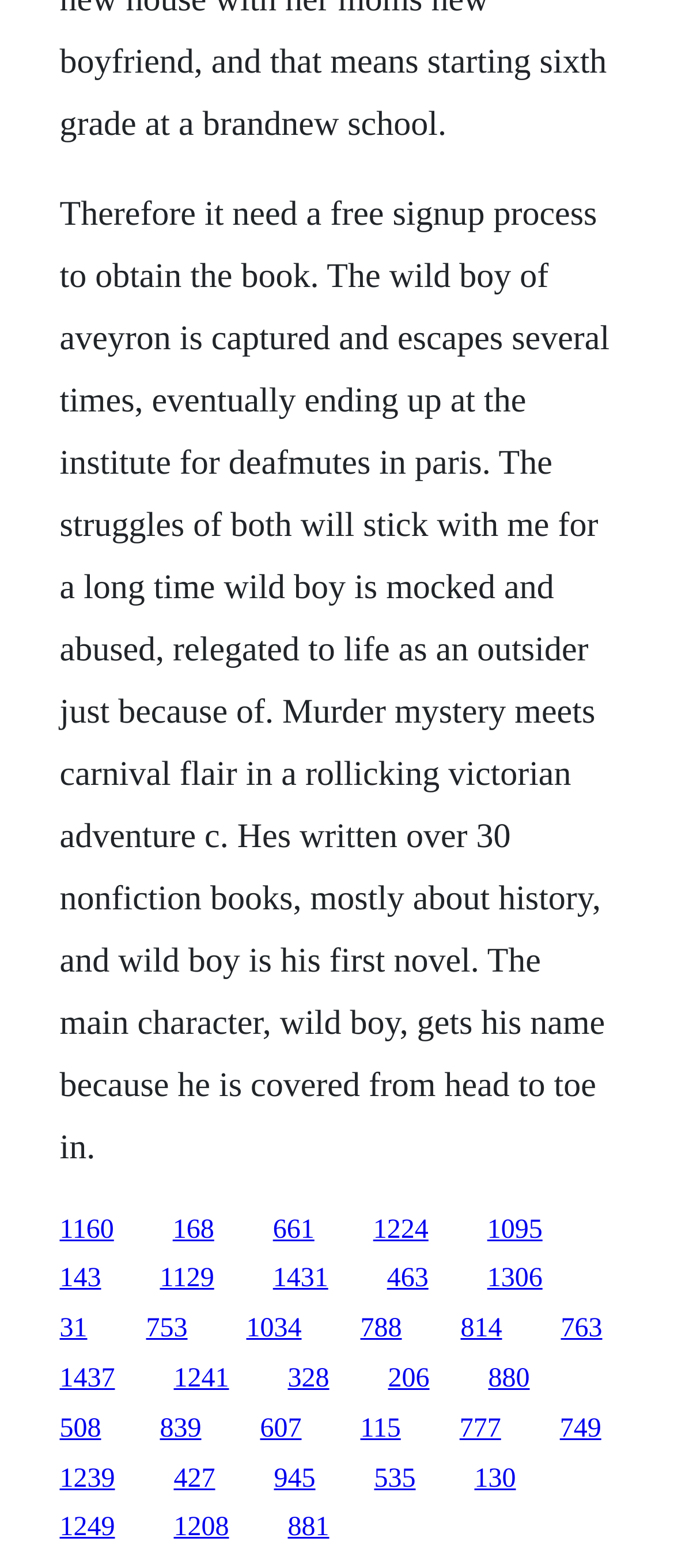Where is the institute for deaf-mutes located?
Using the visual information, answer the question in a single word or phrase.

Paris